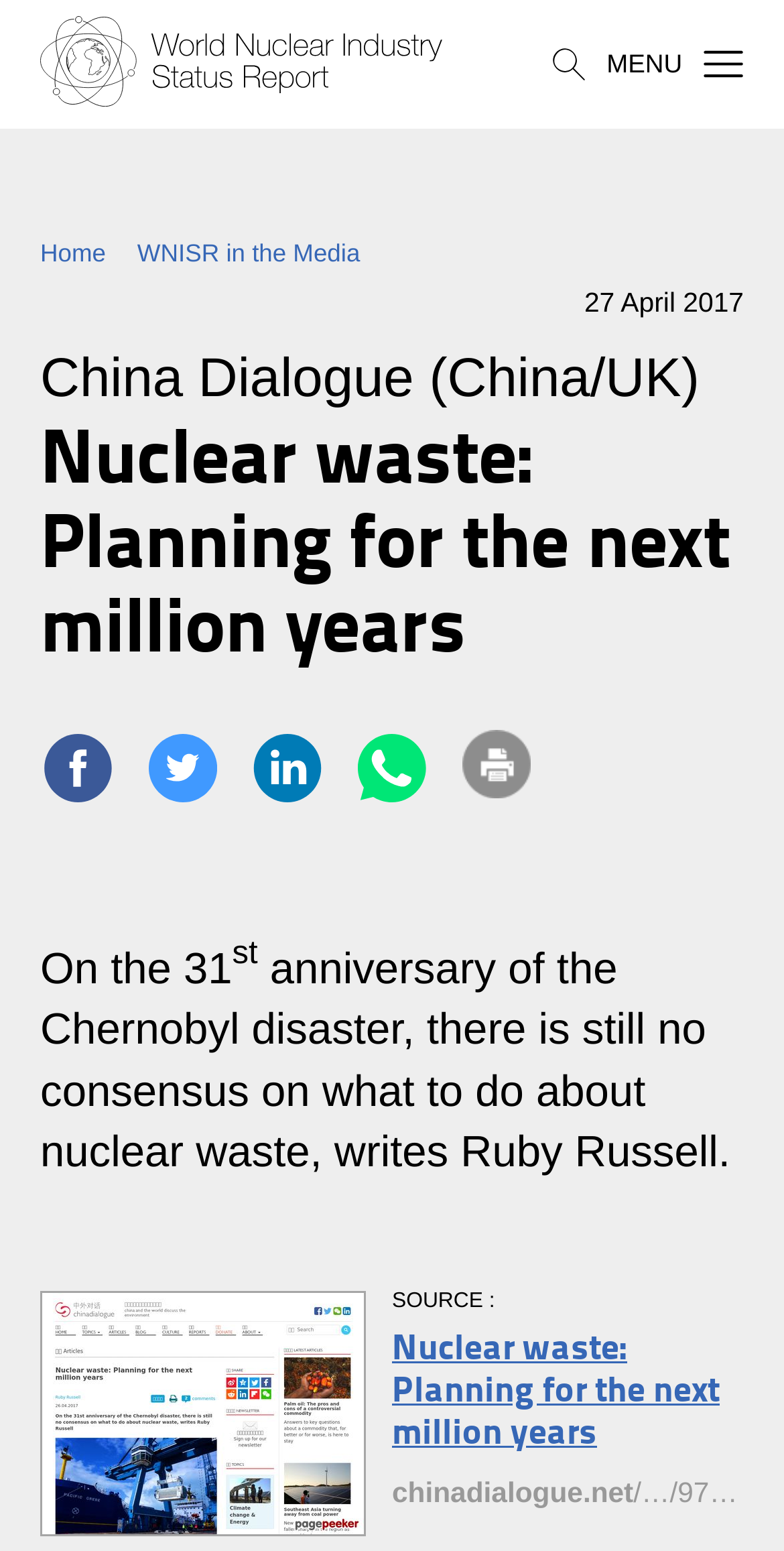Please identify the bounding box coordinates of the clickable area that will fulfill the following instruction: "Open menu". The coordinates should be in the format of four float numbers between 0 and 1, i.e., [left, top, right, bottom].

None